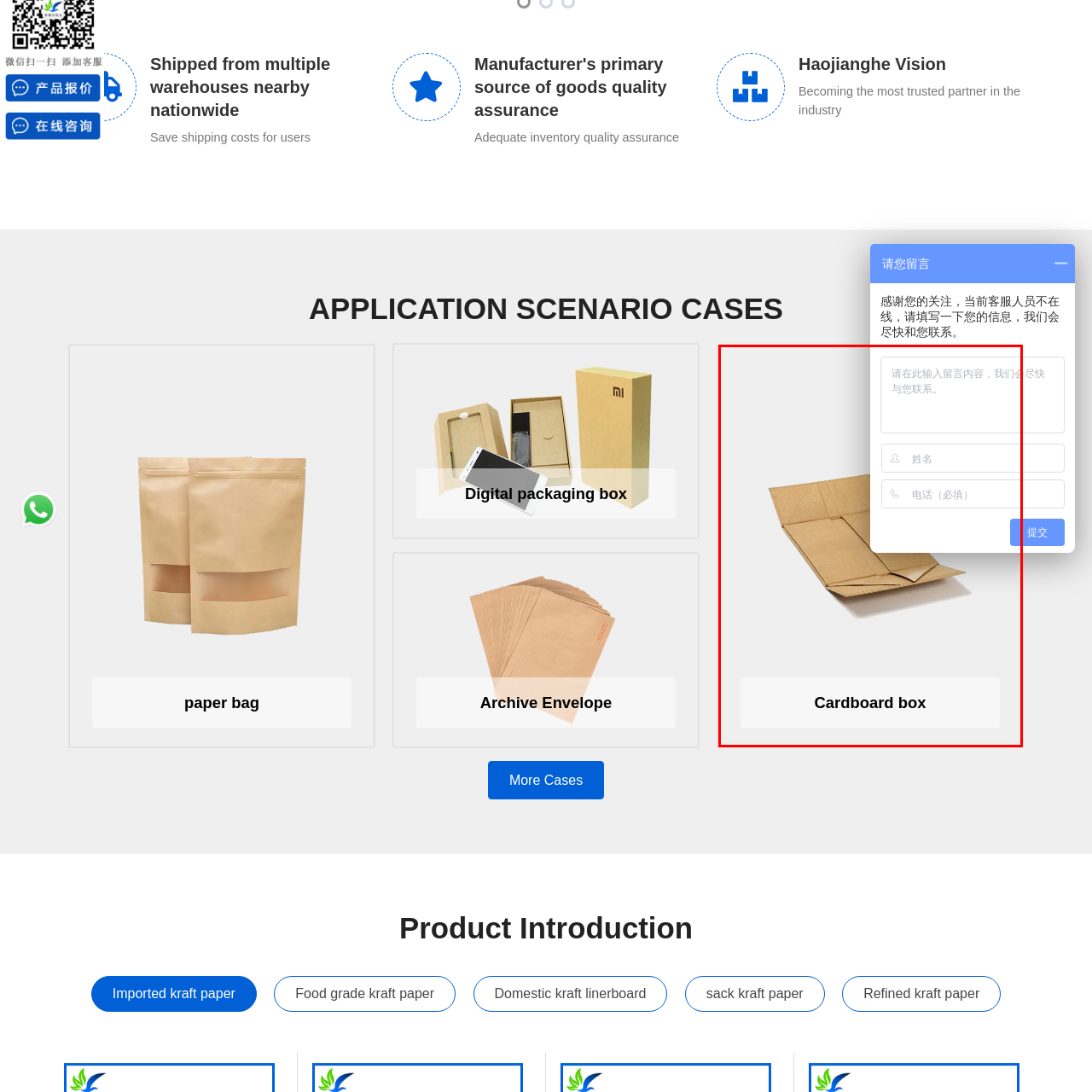Offer an in-depth description of the picture located within the red frame.

The image displays a cardboard box, neatly folded and slightly angled to showcase its structure. Its light brown color highlights the natural texture of the cardboard, emphasizing its utilitarian design suitable for various packaging needs. Below the box, a label reads "Cardboard box," indicating its identity and purpose. The composition suggests an emphasis on practicality and versatility, fitting within a broader context of packaging solutions, potentially aimed at customers interested in sustainable and cost-effective alternatives for shipping and storage.